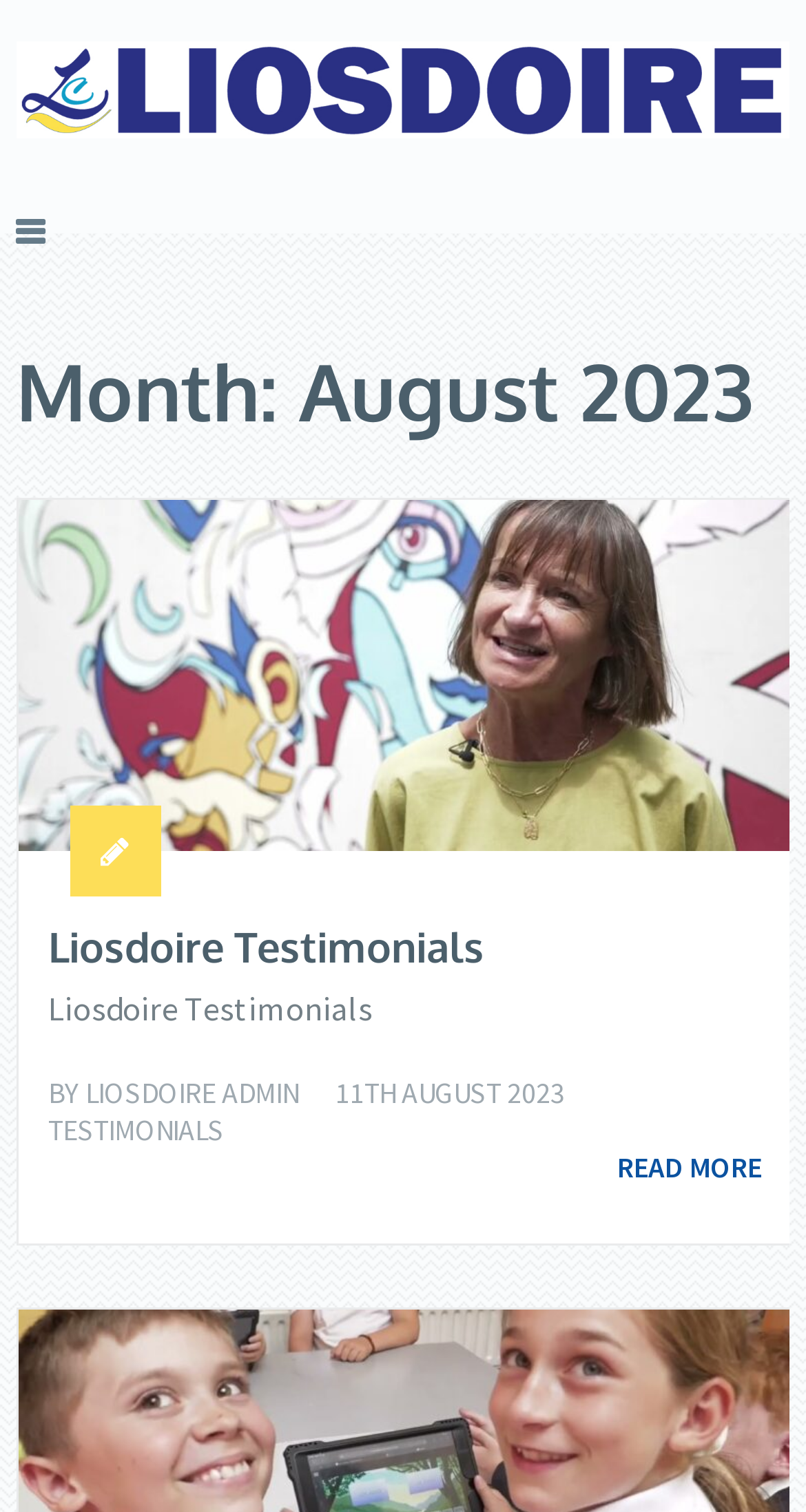Who is the author of the latest article?
Analyze the image and deliver a detailed answer to the question.

The author of the latest article can be found in the link element that reads 'LIOSDOIRE ADMIN', which is located near the date of the latest article. This suggests that the author is an administrator or representative of Liosdoire Computers.